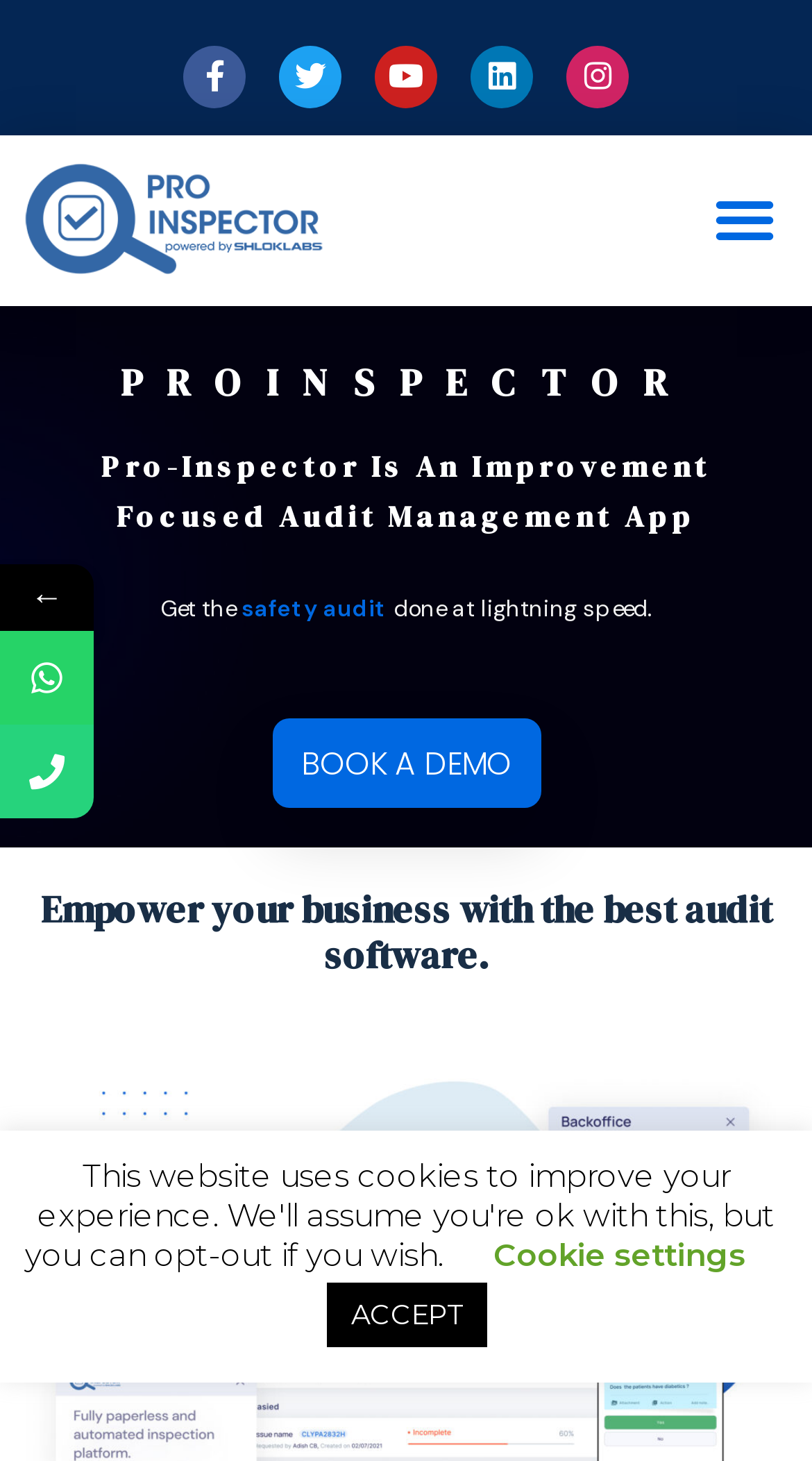Please provide the bounding box coordinates in the format (top-left x, top-left y, bottom-right x, bottom-right y). Remember, all values are floating point numbers between 0 and 1. What is the bounding box coordinate of the region described as: title="+91 989 4 774222"

[0.0, 0.496, 0.115, 0.56]